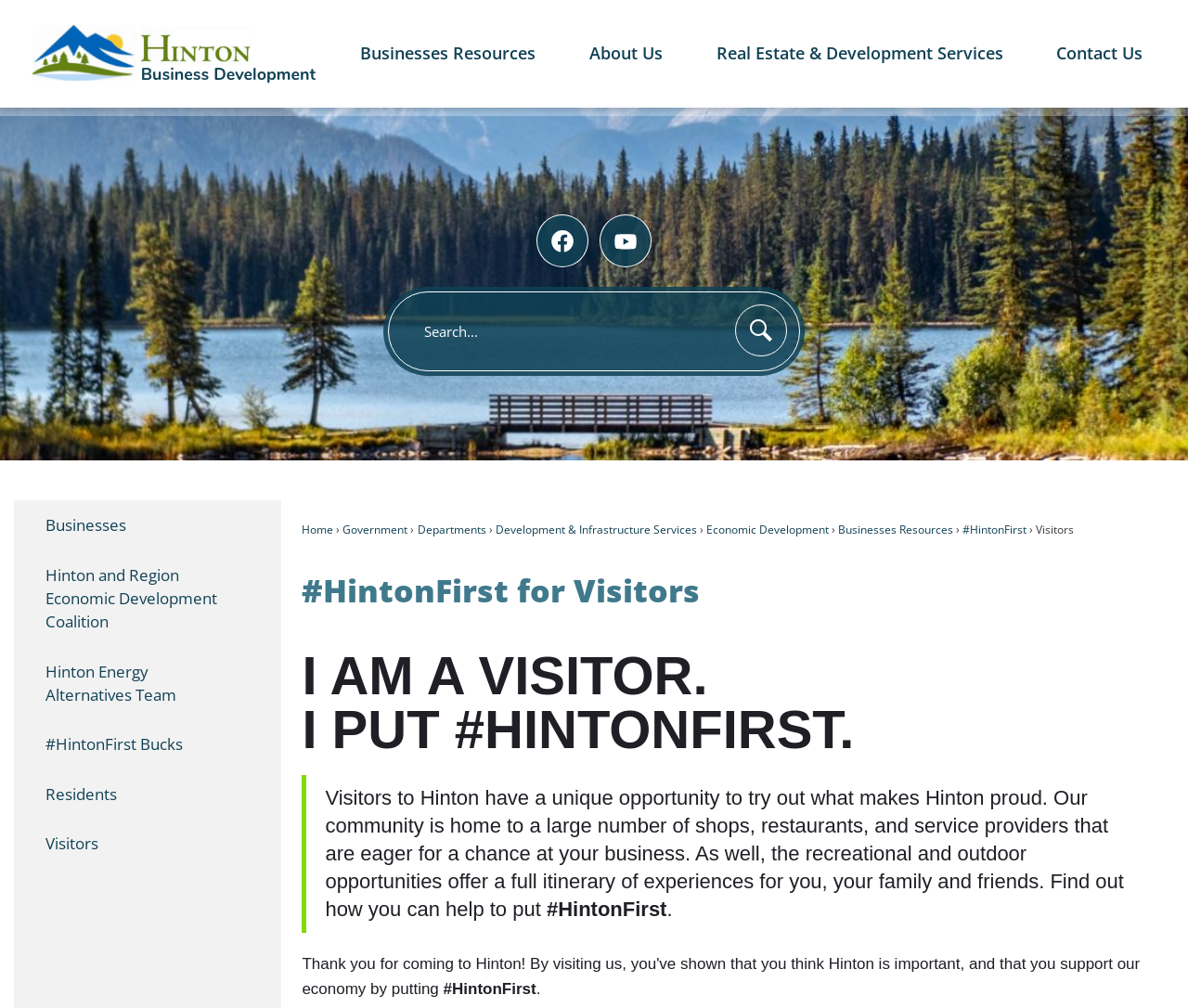Please locate the bounding box coordinates of the element that should be clicked to complete the given instruction: "Check out YouTube channel".

[0.505, 0.213, 0.548, 0.265]